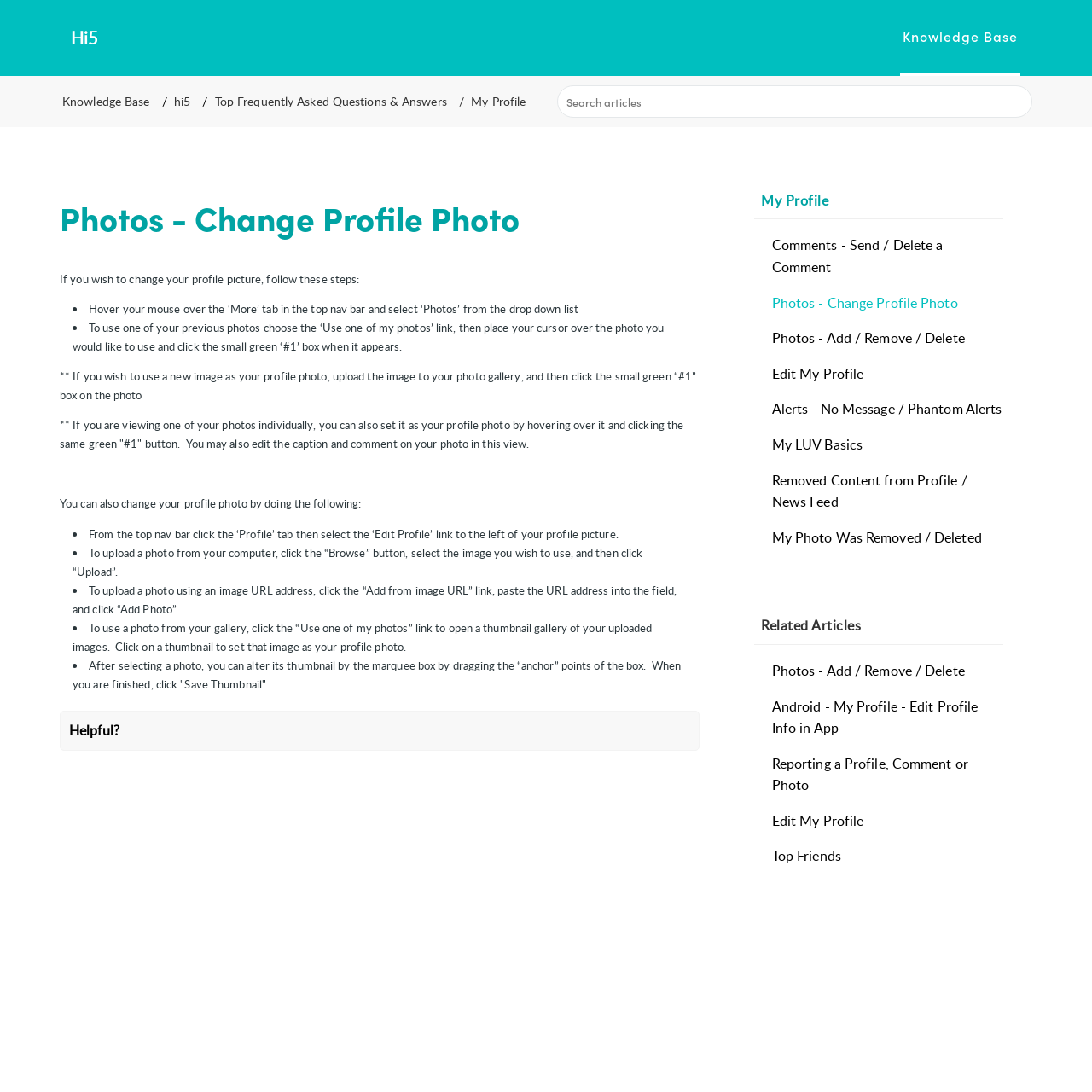What is the purpose of the search bar?
Using the image, respond with a single word or phrase.

Search articles